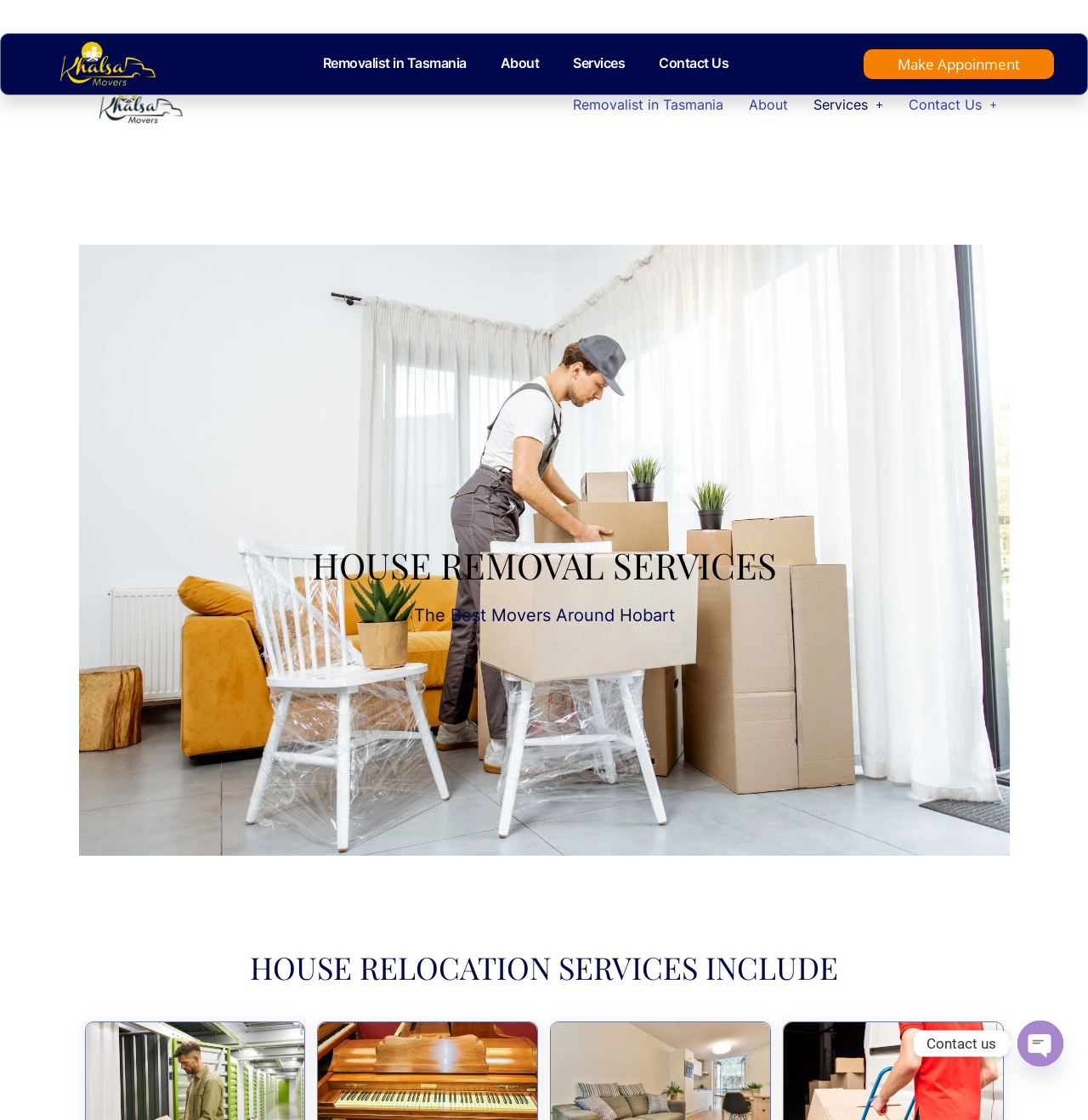Bounding box coordinates are to be given in the format (top-left x, top-left y, bottom-right x, bottom-right y). All values must be floating point numbers between 0 and 1. Provide the bounding box coordinate for the UI element described as: Removalist in Tasmania

[0.514, 0.075, 0.676, 0.11]